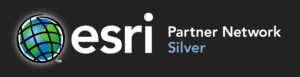Explain what is happening in the image with as much detail as possible.

The image features the logo of ESRI, a prominent organization known for its contributions to geographic information system (GIS) technology and software. Displayed against a sleek black background, the logo showcases a globe icon with multicolored segments, representing the Earth's continents and oceans. Accompanying the globe is the text "ESRI" in white letters, emphasizing the brand's identity. Below the logo, the phrase "Partner Network" is presented in a light blue font, followed by the word "Silver," indicating a specific tier of partnership within ESRI's network. This visual reinforces Applied Ecology's association with ESRI, highlighting their commitment to leveraging GIS technology in ecological and hydrological analyses.